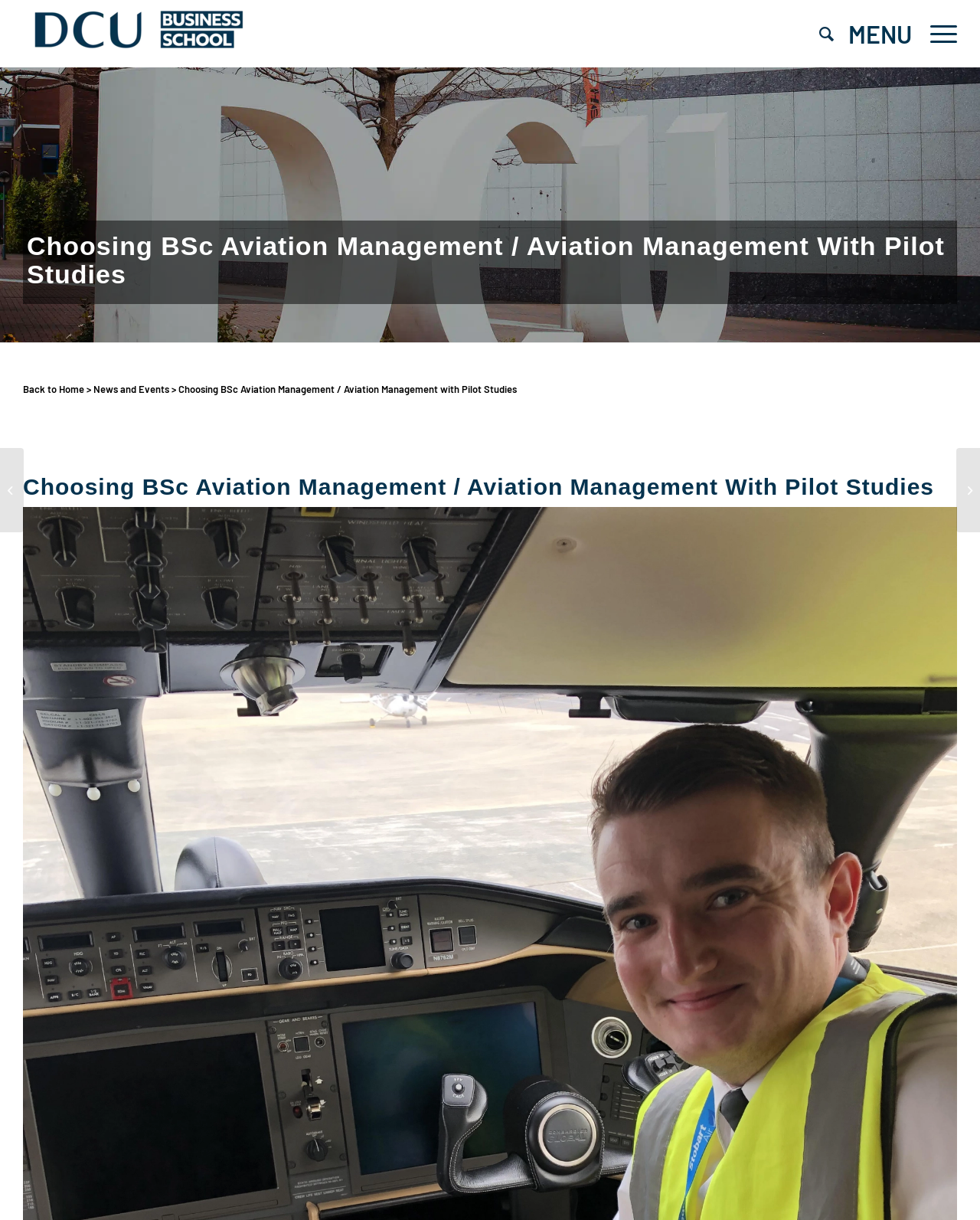Provide a brief response to the question using a single word or phrase: 
What is the name of the person mentioned in the MSc program?

RuthNiBheolain